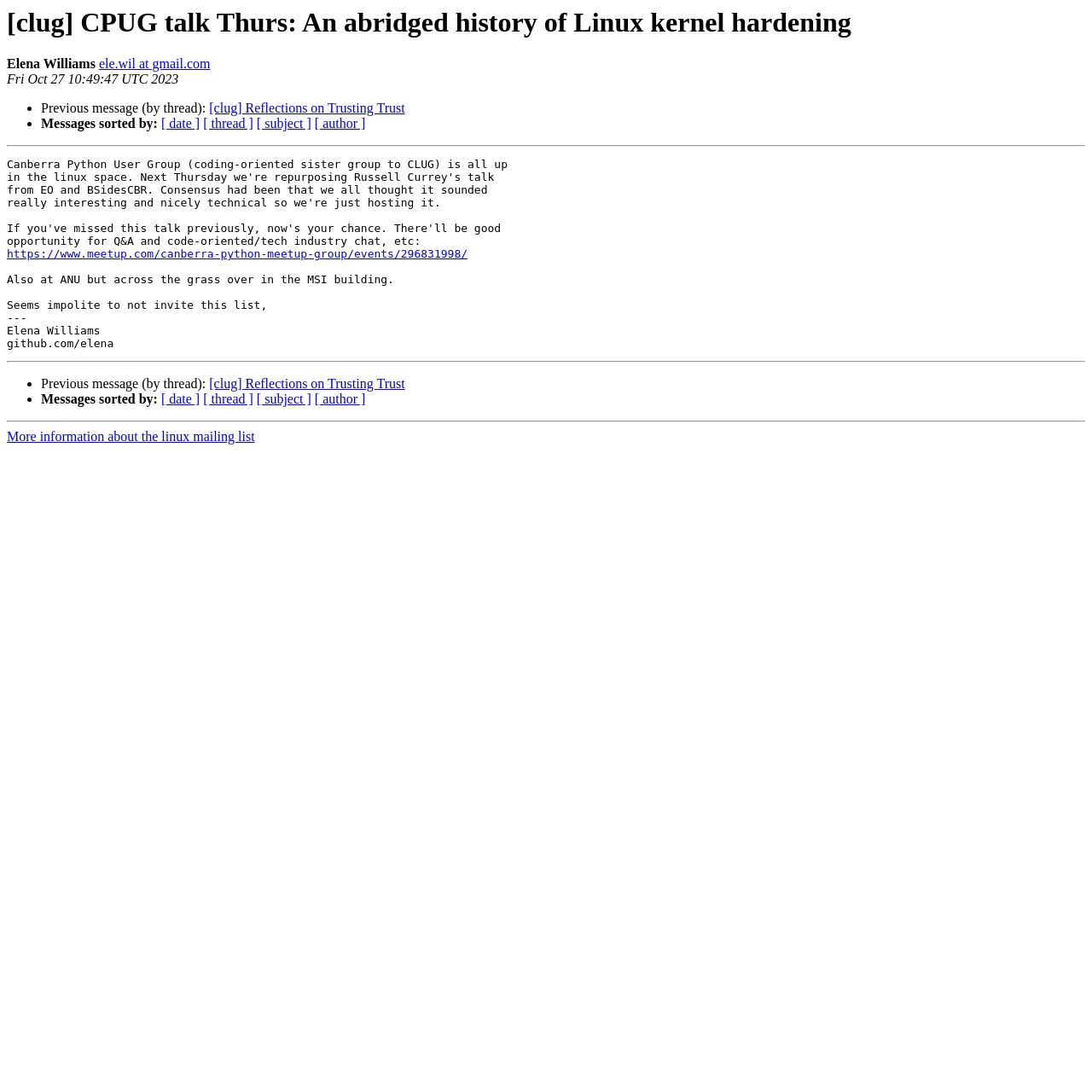Provide a thorough and detailed response to the question by examining the image: 
Who is the author of this message?

The author of this message is Elena Williams, which can be found in the text 'Elena Williams' at the top of the page, below the title.